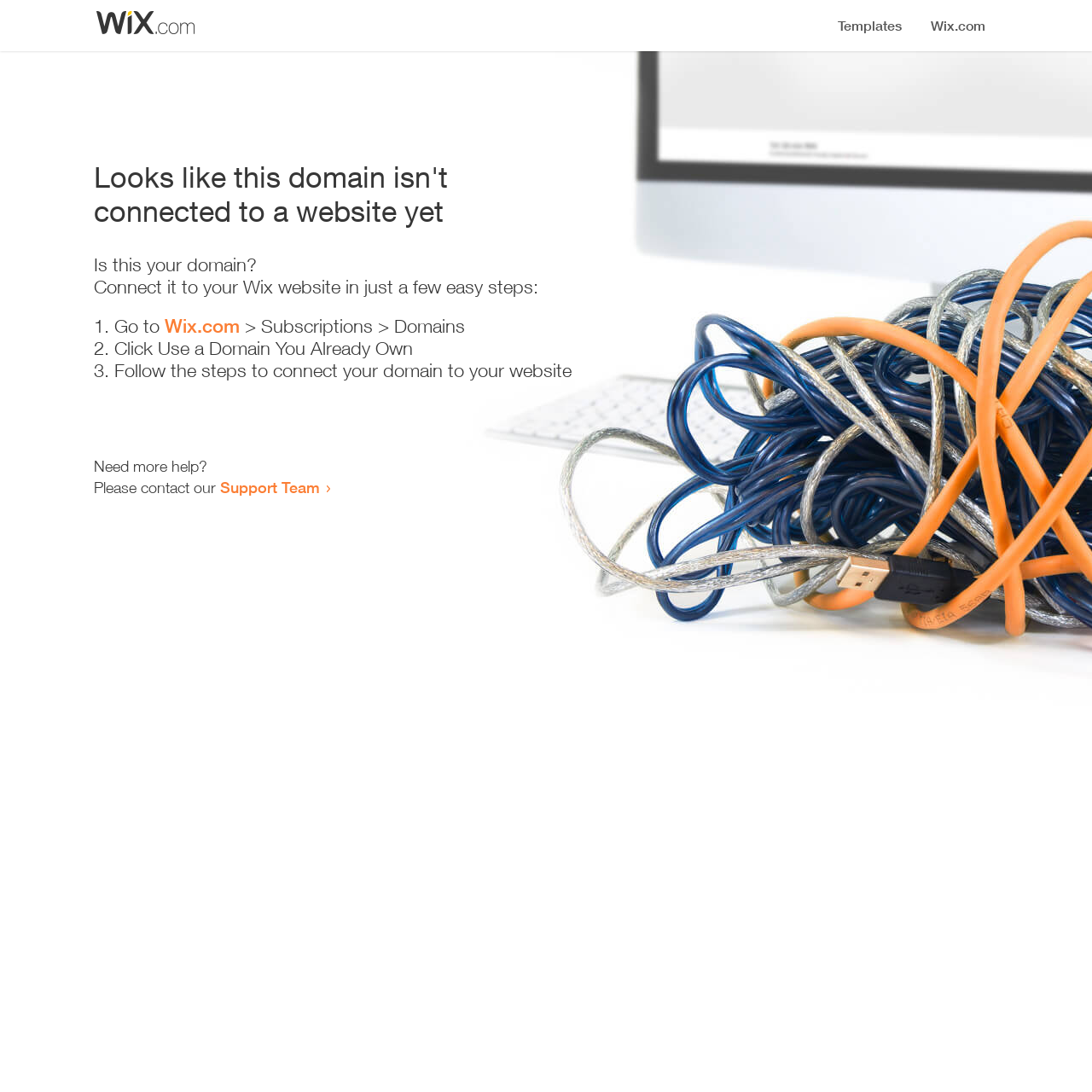What do I need to do to connect my domain?
Use the image to give a comprehensive and detailed response to the question.

The webpage provides a list of steps to connect the domain, and the final step is to 'Follow the steps to connect your domain to your website', indicating that users need to follow these steps to connect their domain.